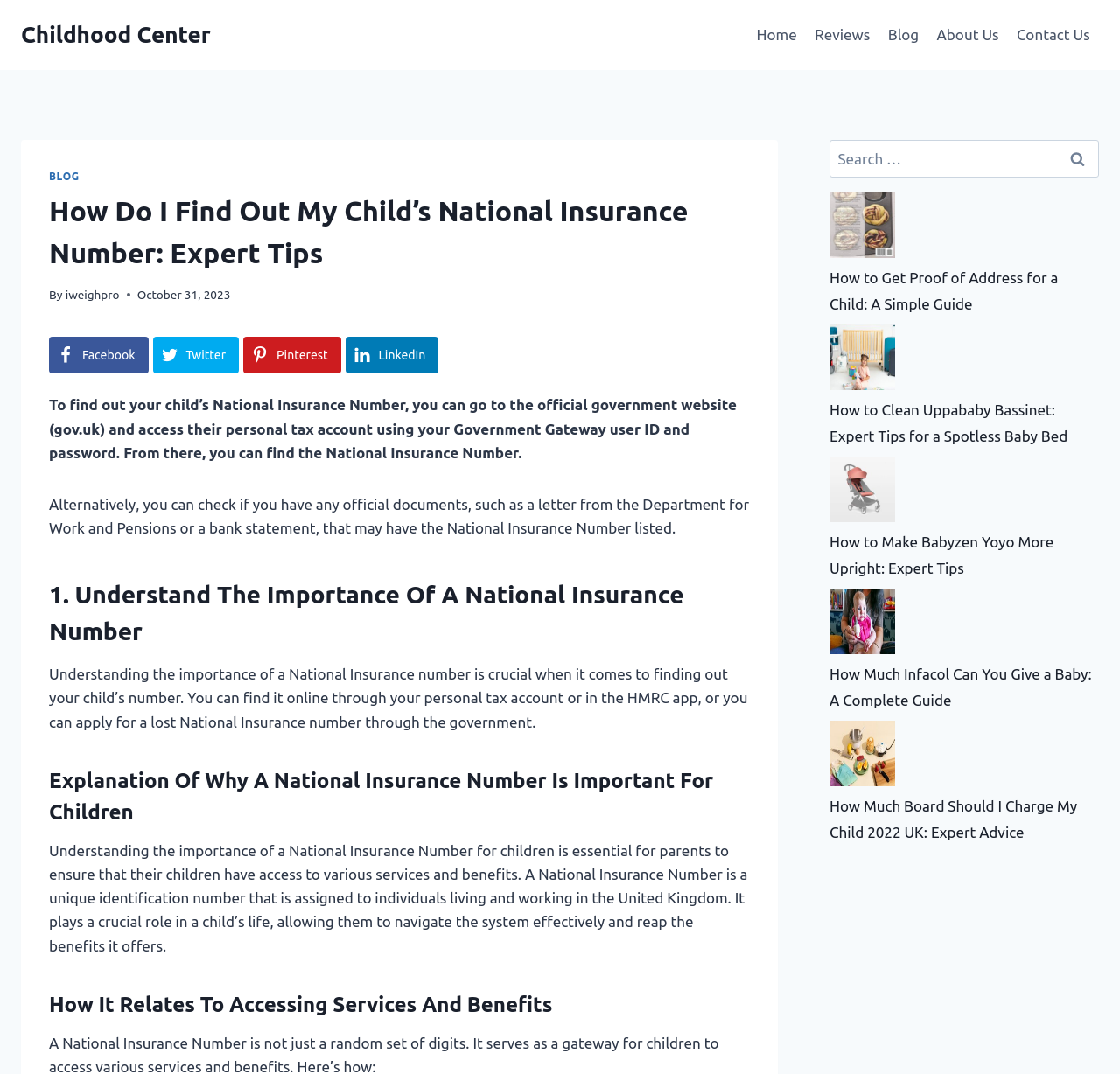Please identify the bounding box coordinates of the region to click in order to complete the task: "Click on the 'Home' link". The coordinates must be four float numbers between 0 and 1, specified as [left, top, right, bottom].

[0.667, 0.013, 0.719, 0.052]